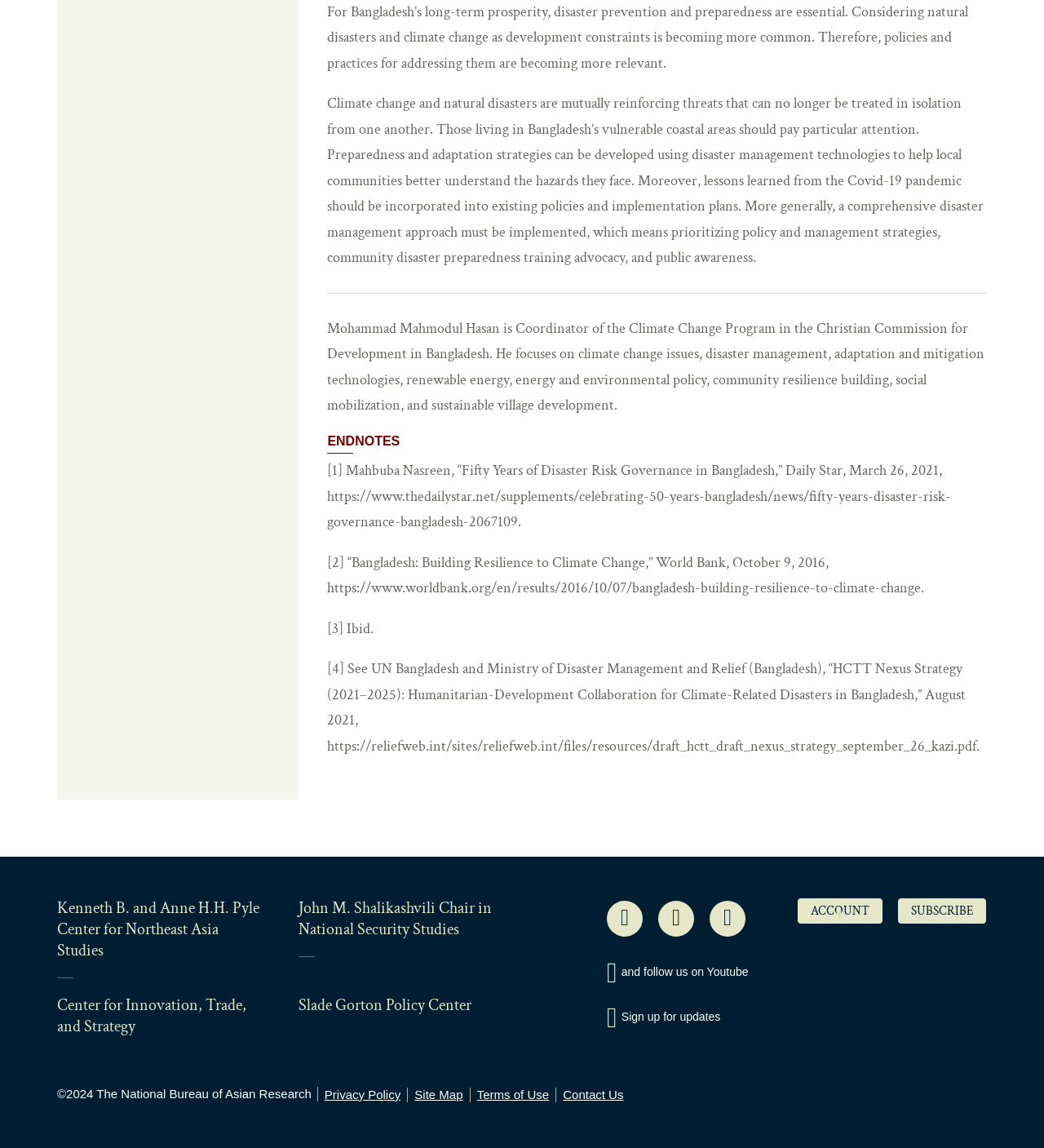Locate the bounding box of the UI element described by: "Browse by Other Topics" in the given webpage screenshot.

None